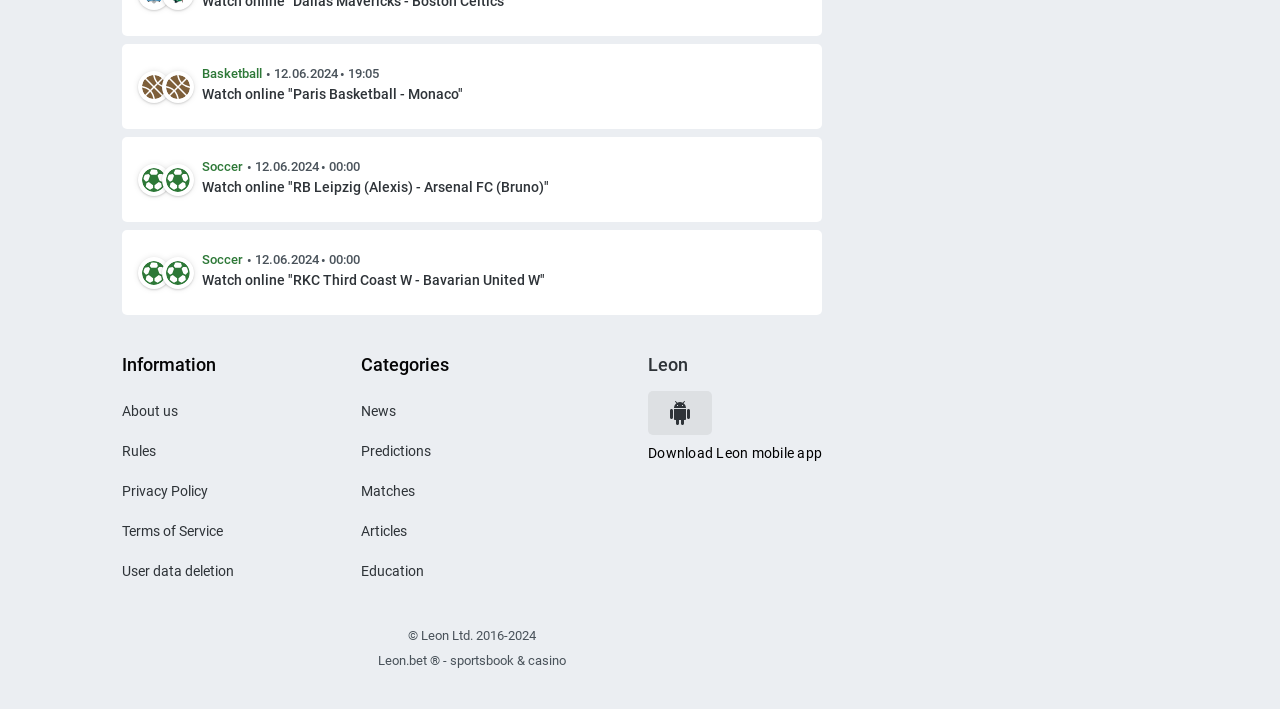Please identify the bounding box coordinates of the region to click in order to complete the given instruction: "Watch Paris Basketball - Monaco online". The coordinates should be four float numbers between 0 and 1, i.e., [left, top, right, bottom].

[0.158, 0.116, 0.362, 0.151]